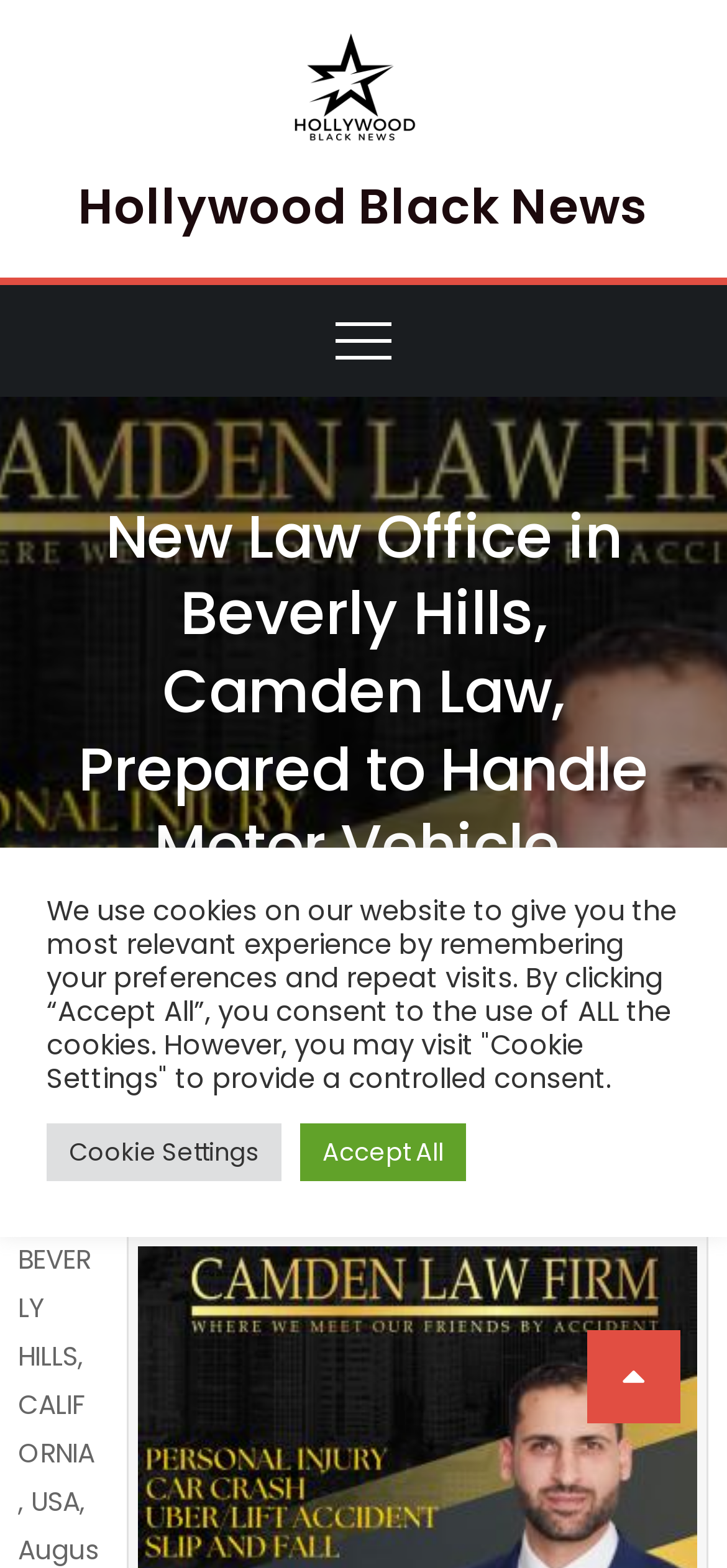Using the webpage screenshot and the element description Cookie Settings, determine the bounding box coordinates. Specify the coordinates in the format (top-left x, top-left y, bottom-right x, bottom-right y) with values ranging from 0 to 1.

[0.064, 0.716, 0.387, 0.753]